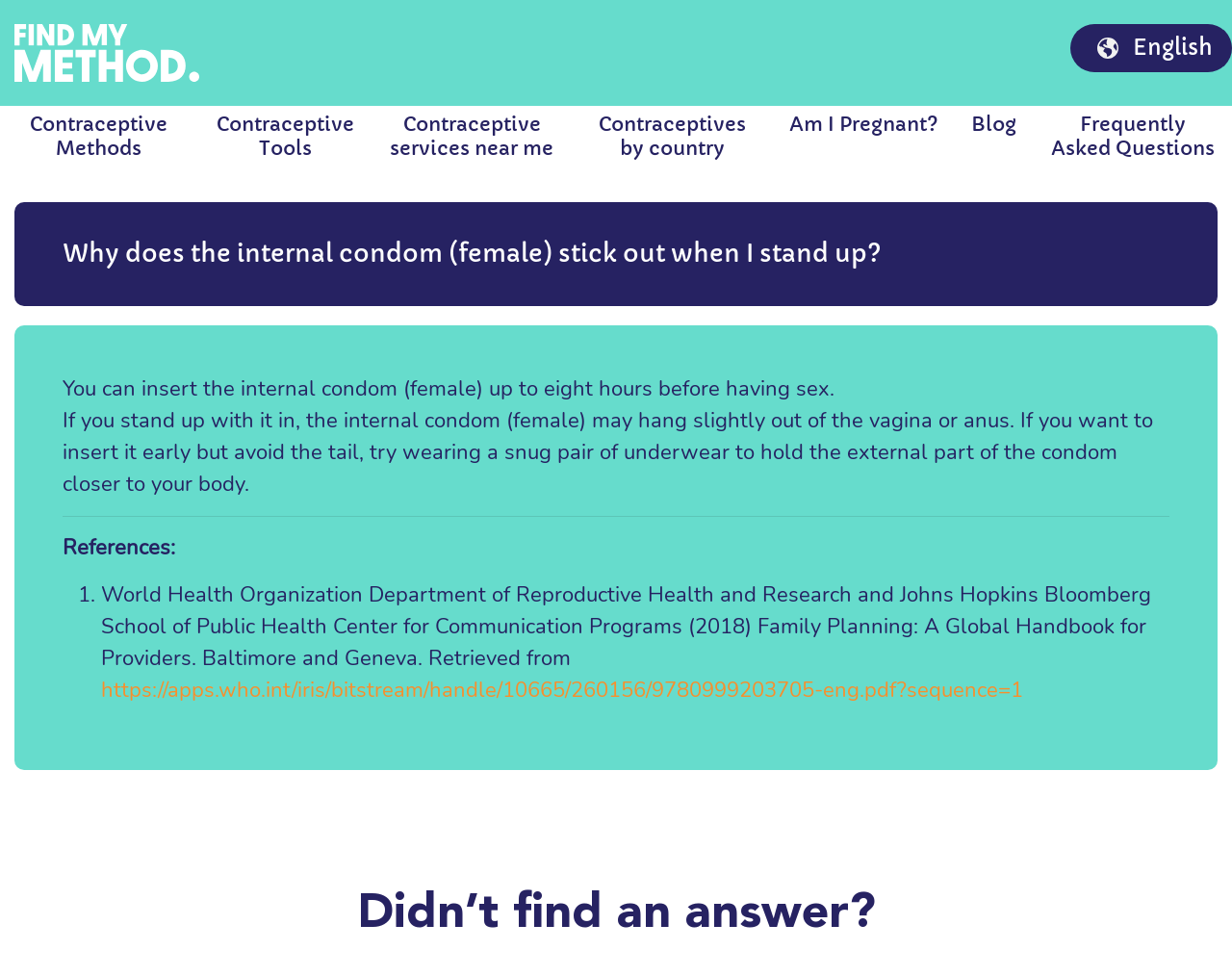Describe all the key features and sections of the webpage thoroughly.

The webpage is about the internal condom, specifically addressing the question "Why does the internal condom stick out when I stand up?" The page has a header section at the top with a logo "Find My Method" on the left and a language selector button on the right. Below the header, there are several navigation links, including "Contraceptive Methods", "Contraceptive Tools", "Contraceptive services near me", "Contraceptives by country", "Am I Pregnant?", "Blog", and "Frequently Asked Questions".

The main content of the page is divided into sections. The first section has a heading that repeats the question, followed by two paragraphs of text that provide an explanation. The text explains that the internal condom can be inserted up to eight hours before sex and that it may hang slightly out of the vagina or anus when standing up. It also provides a tip for avoiding this issue by wearing snug underwear.

Below this section, there is a horizontal separator line, followed by a section with references. This section has a heading "References:" and lists a single reference with a link to a PDF document from the World Health Organization.

Finally, at the bottom of the page, there is a heading "Didn’t find an answer?" which appears to be a call to action or a prompt to explore further.